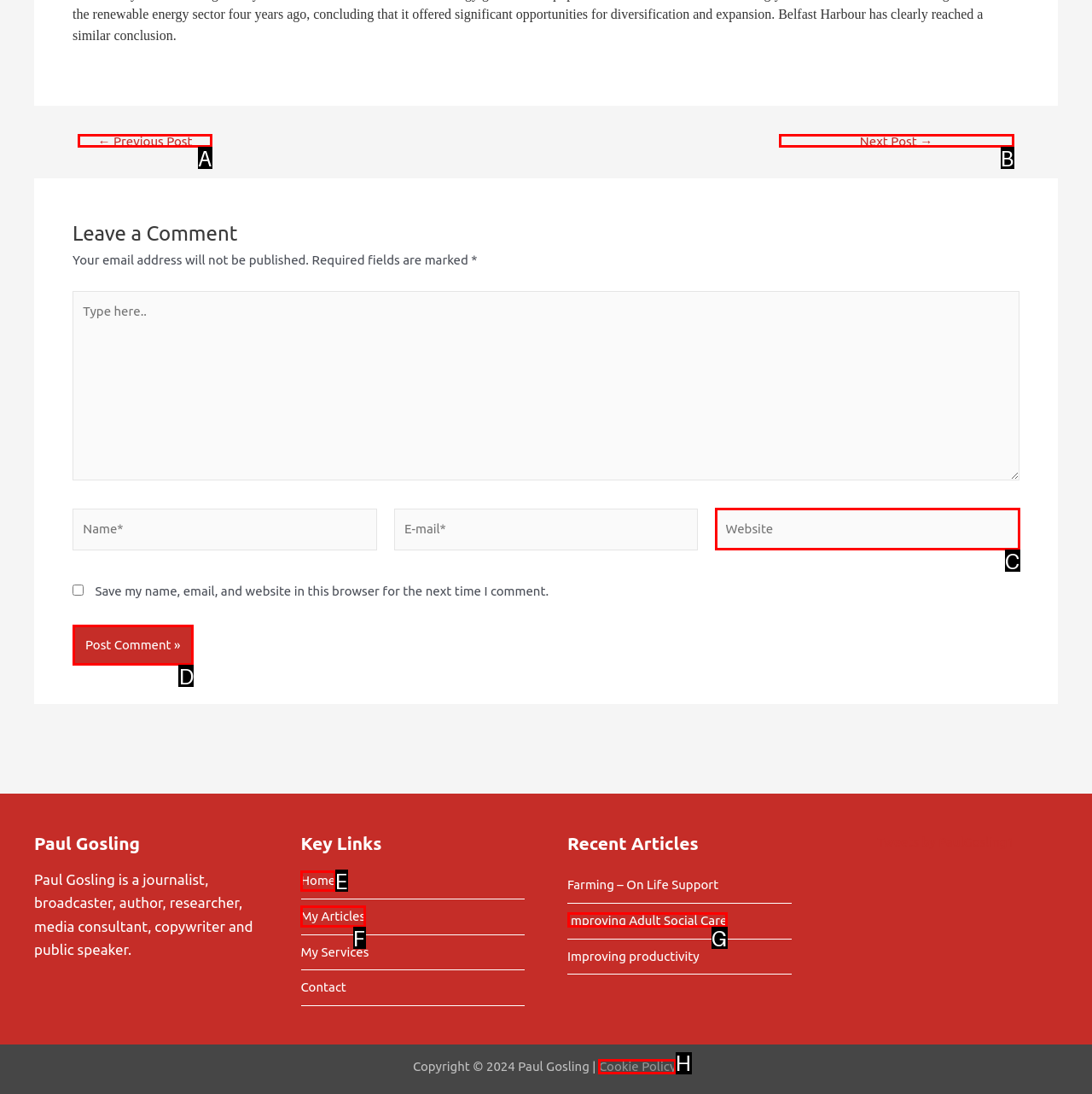Identify the option that corresponds to the given description: Cookie Policy. Reply with the letter of the chosen option directly.

H